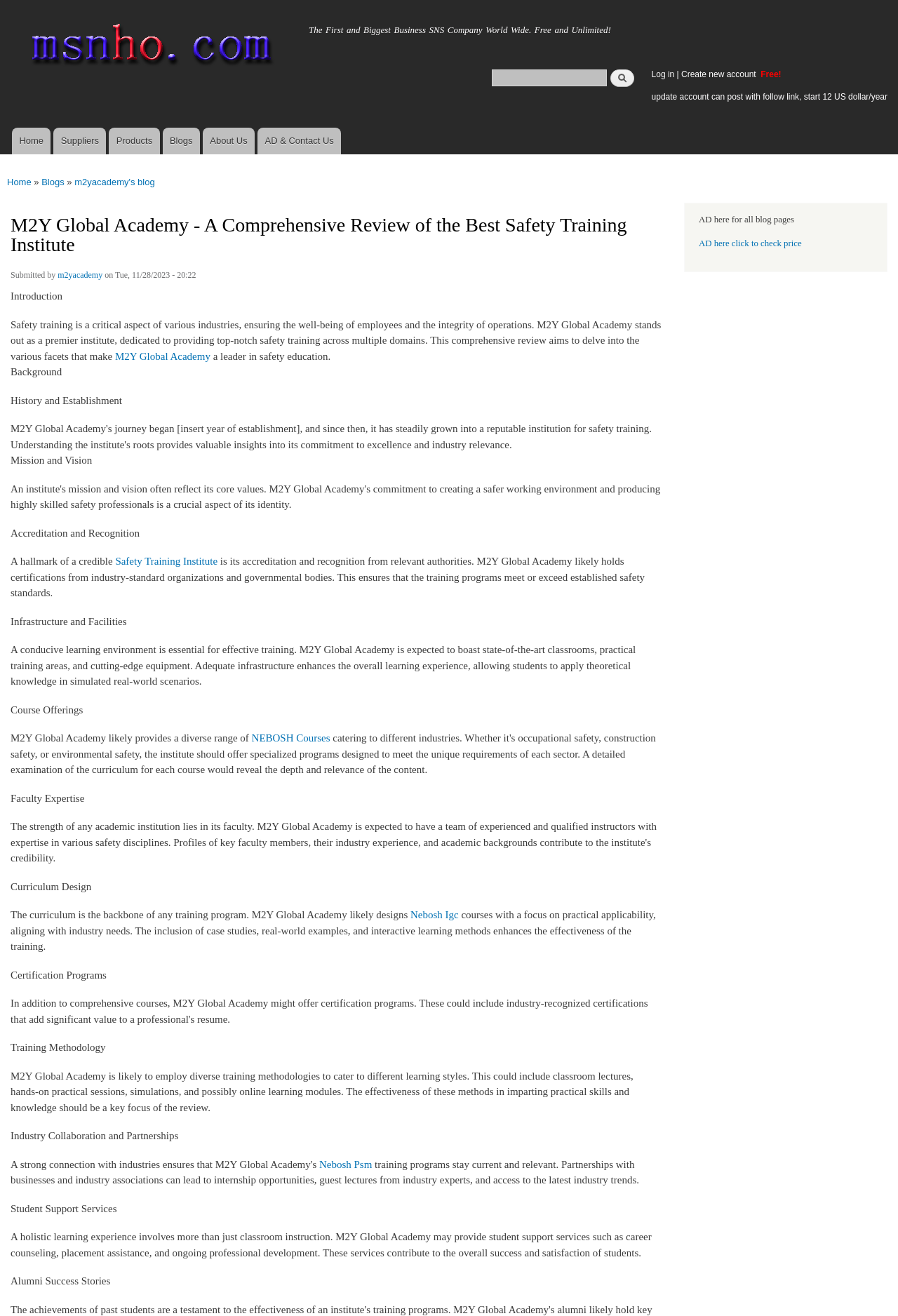Locate the bounding box coordinates of the area that needs to be clicked to fulfill the following instruction: "Search for something". The coordinates should be in the format of four float numbers between 0 and 1, namely [left, top, right, bottom].

[0.547, 0.053, 0.675, 0.065]